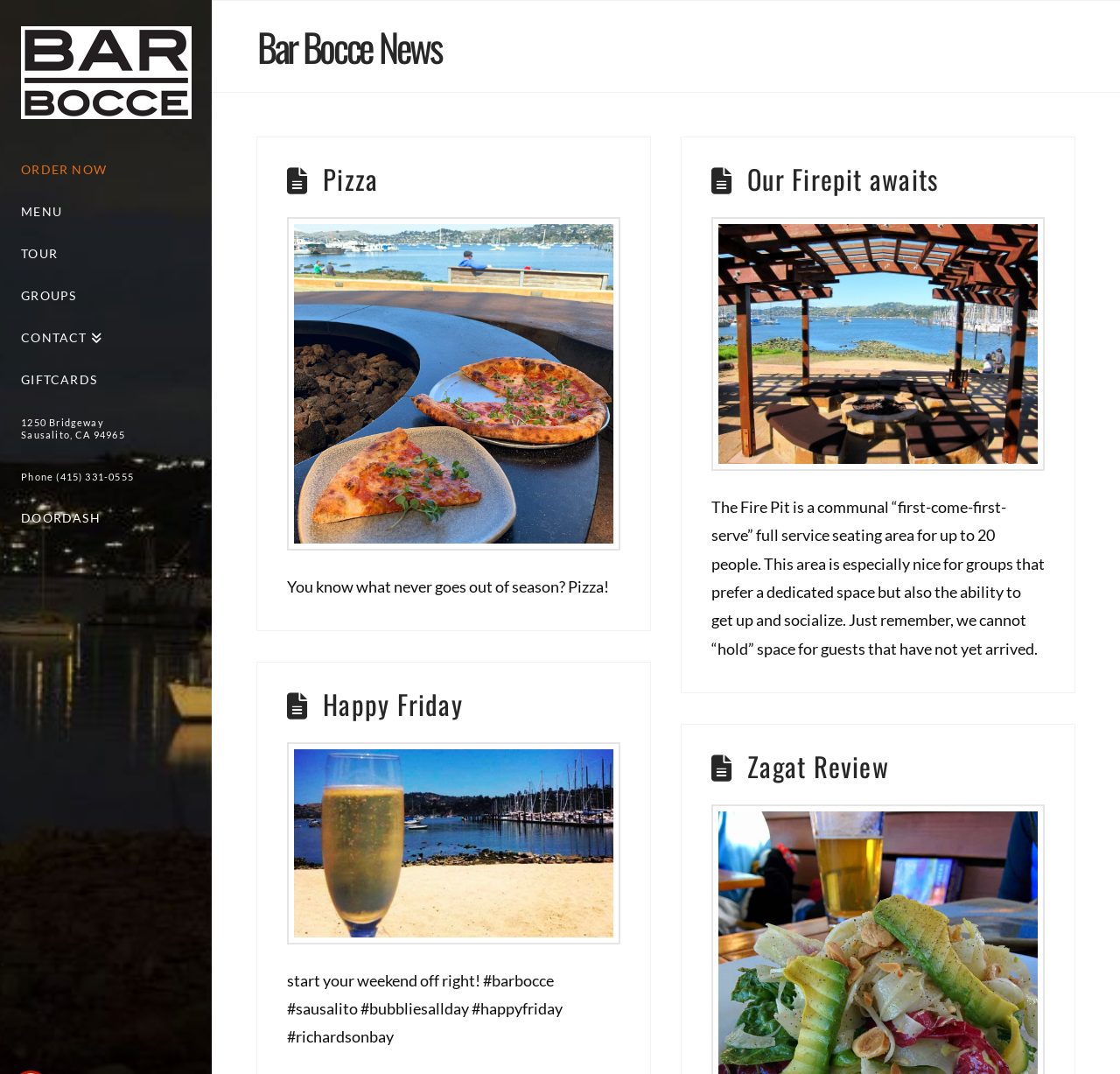Can you specify the bounding box coordinates of the area that needs to be clicked to fulfill the following instruction: "Read about Pizza"?

[0.288, 0.148, 0.338, 0.185]